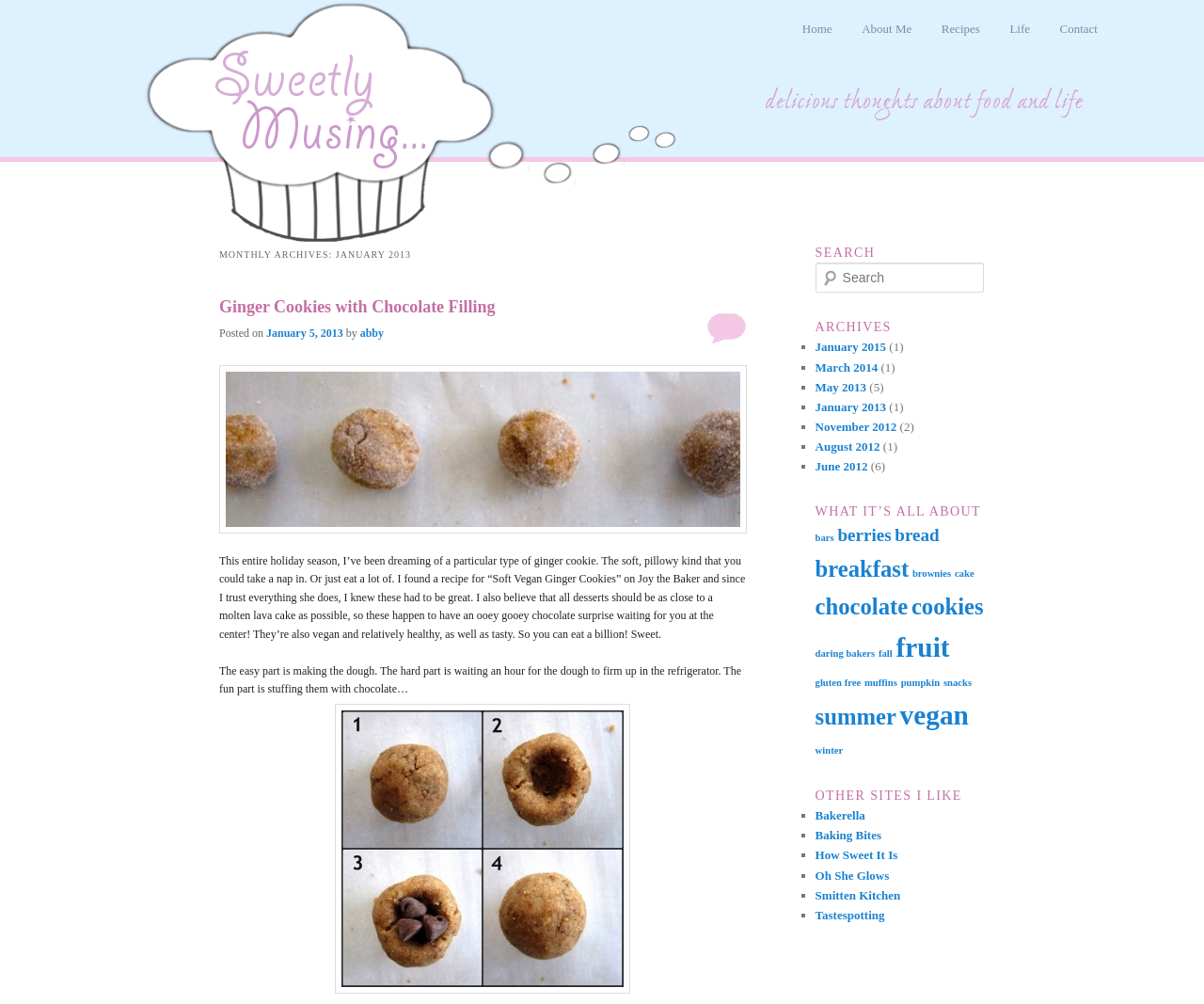Predict the bounding box of the UI element based on this description: "The Great Social Experiment".

None